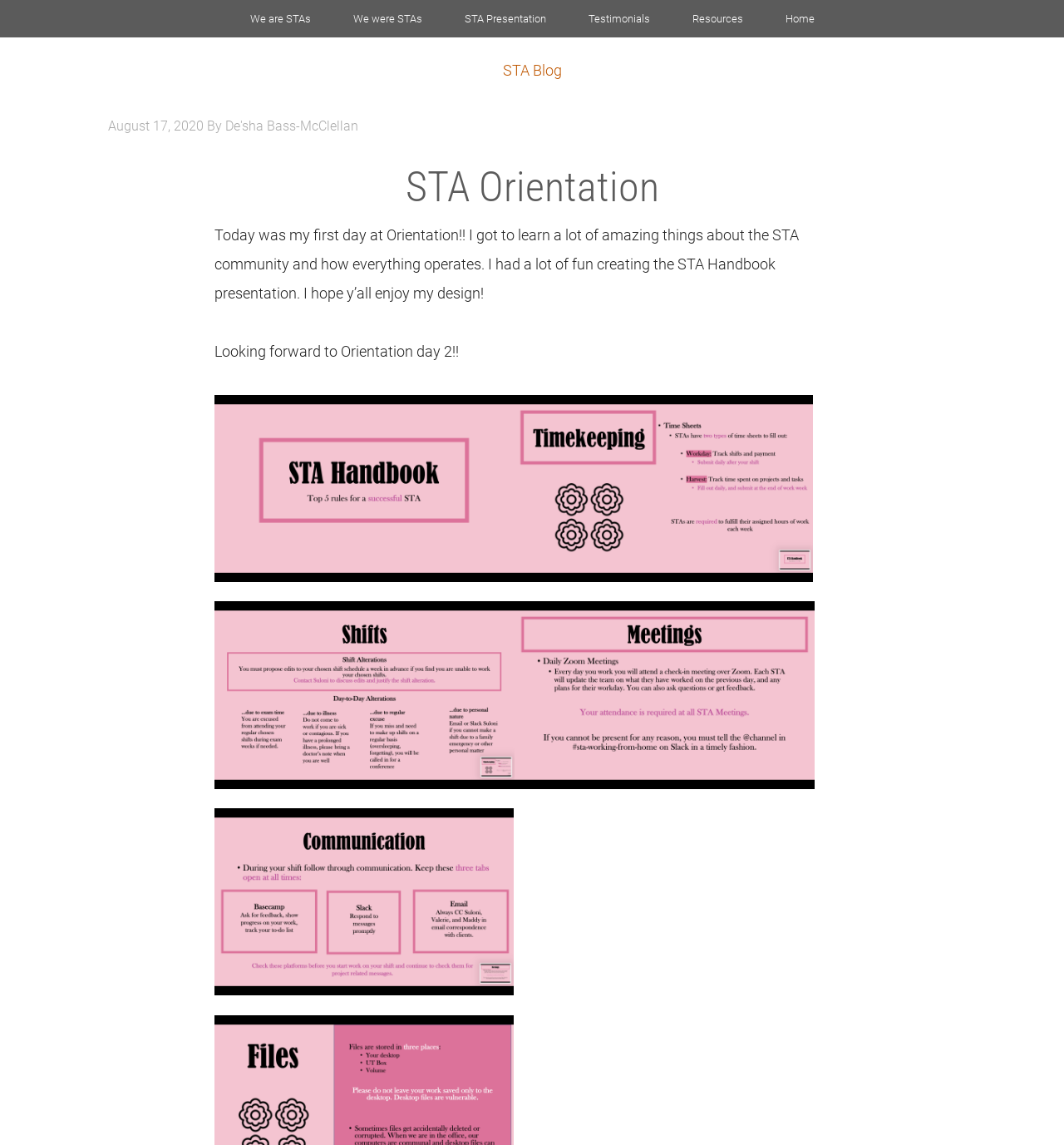Provide your answer in one word or a succinct phrase for the question: 
What is the date mentioned in the webpage?

August 17, 2020